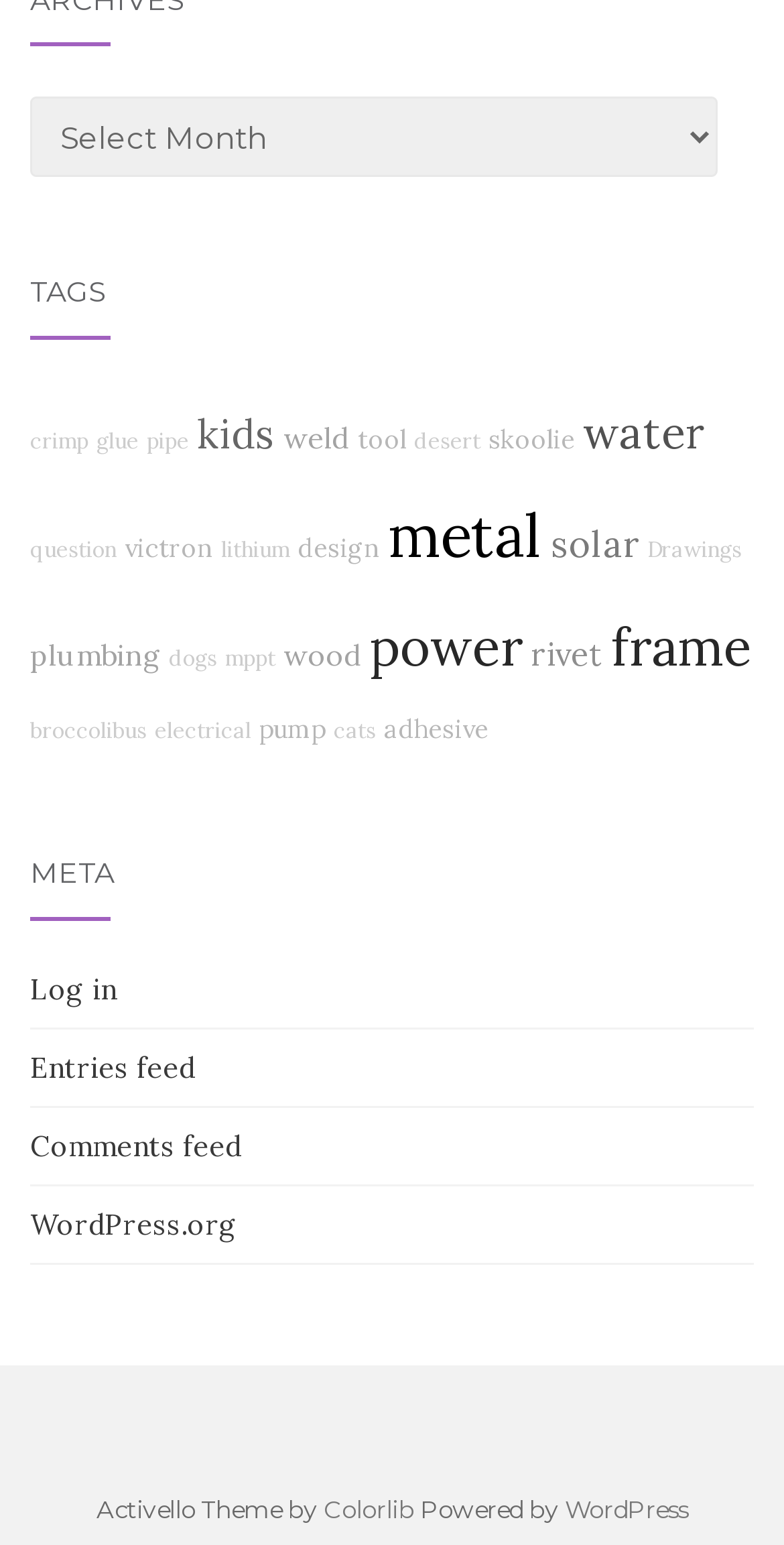Determine the bounding box coordinates for the clickable element to execute this instruction: "click on LIFESTYLE". Provide the coordinates as four float numbers between 0 and 1, i.e., [left, top, right, bottom].

None